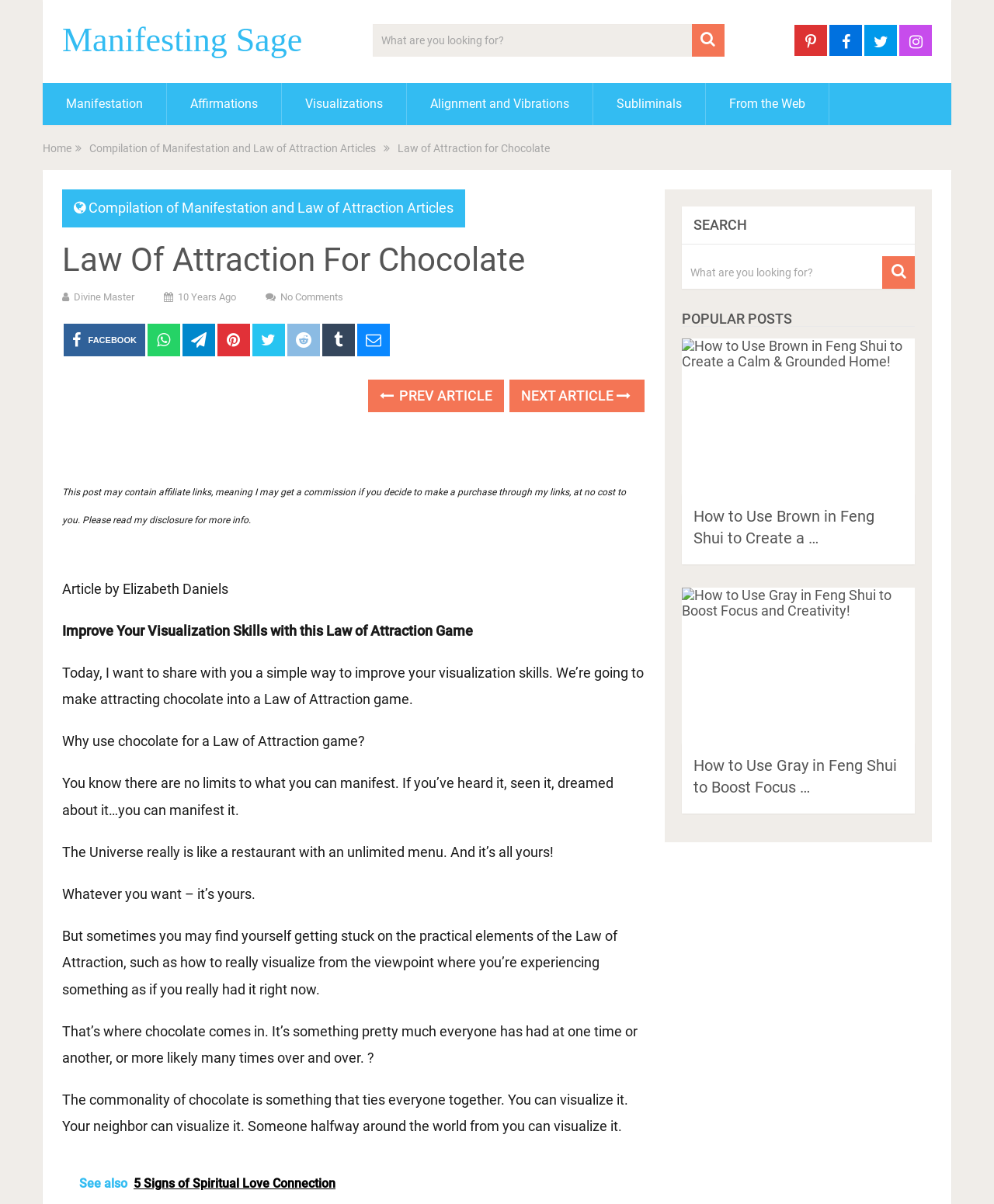Please give a concise answer to this question using a single word or phrase: 
Who is the author of the article?

Elizabeth Daniels